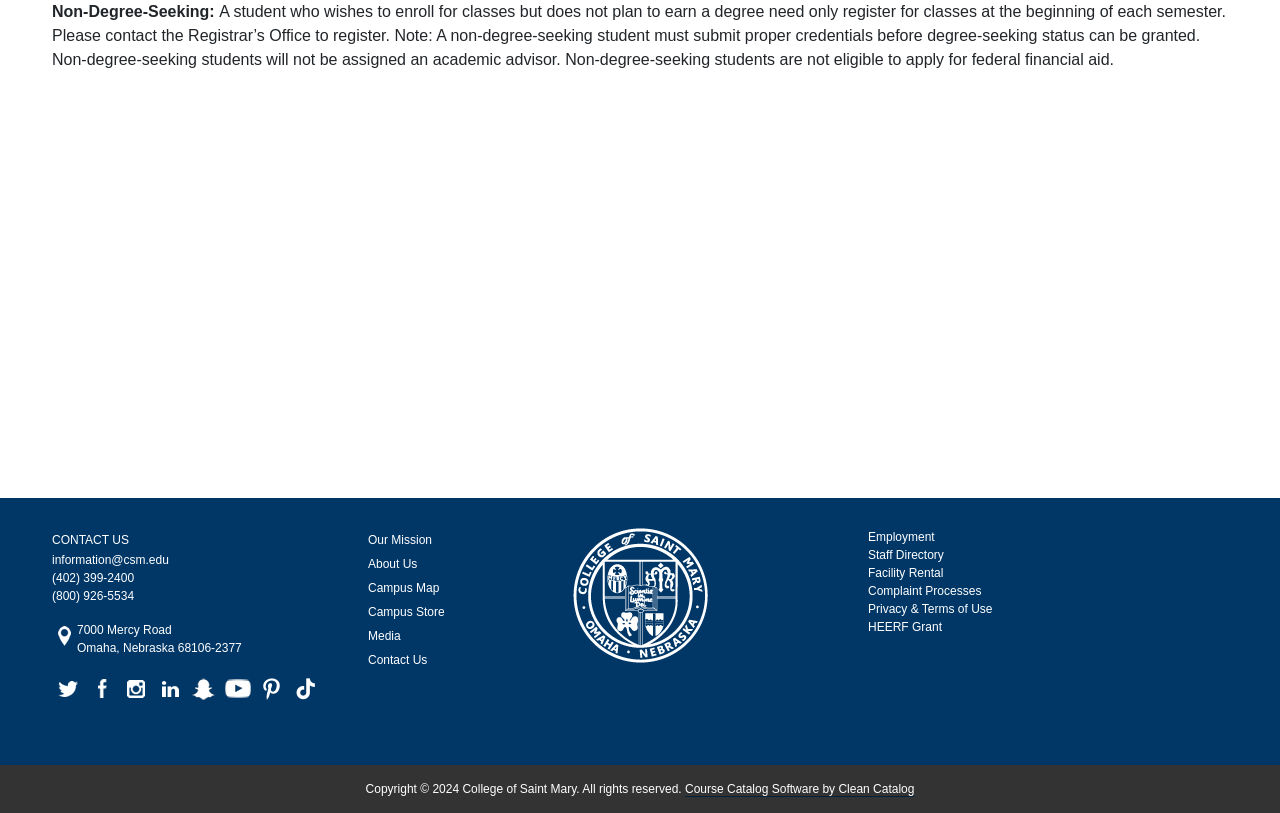Calculate the bounding box coordinates of the UI element given the description: "HEERF Grant".

[0.678, 0.762, 0.736, 0.779]